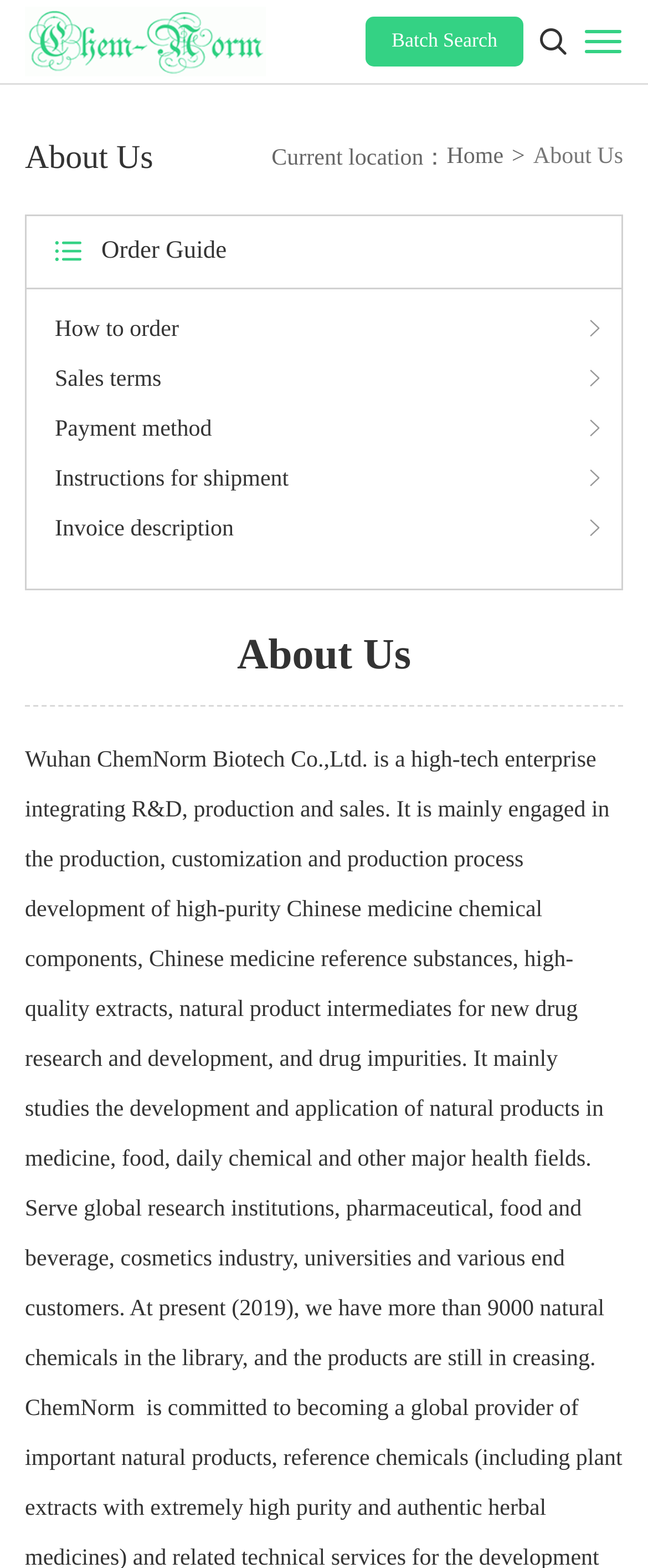Identify the bounding box coordinates of the part that should be clicked to carry out this instruction: "Toggle navigation".

[0.874, 0.008, 0.962, 0.045]